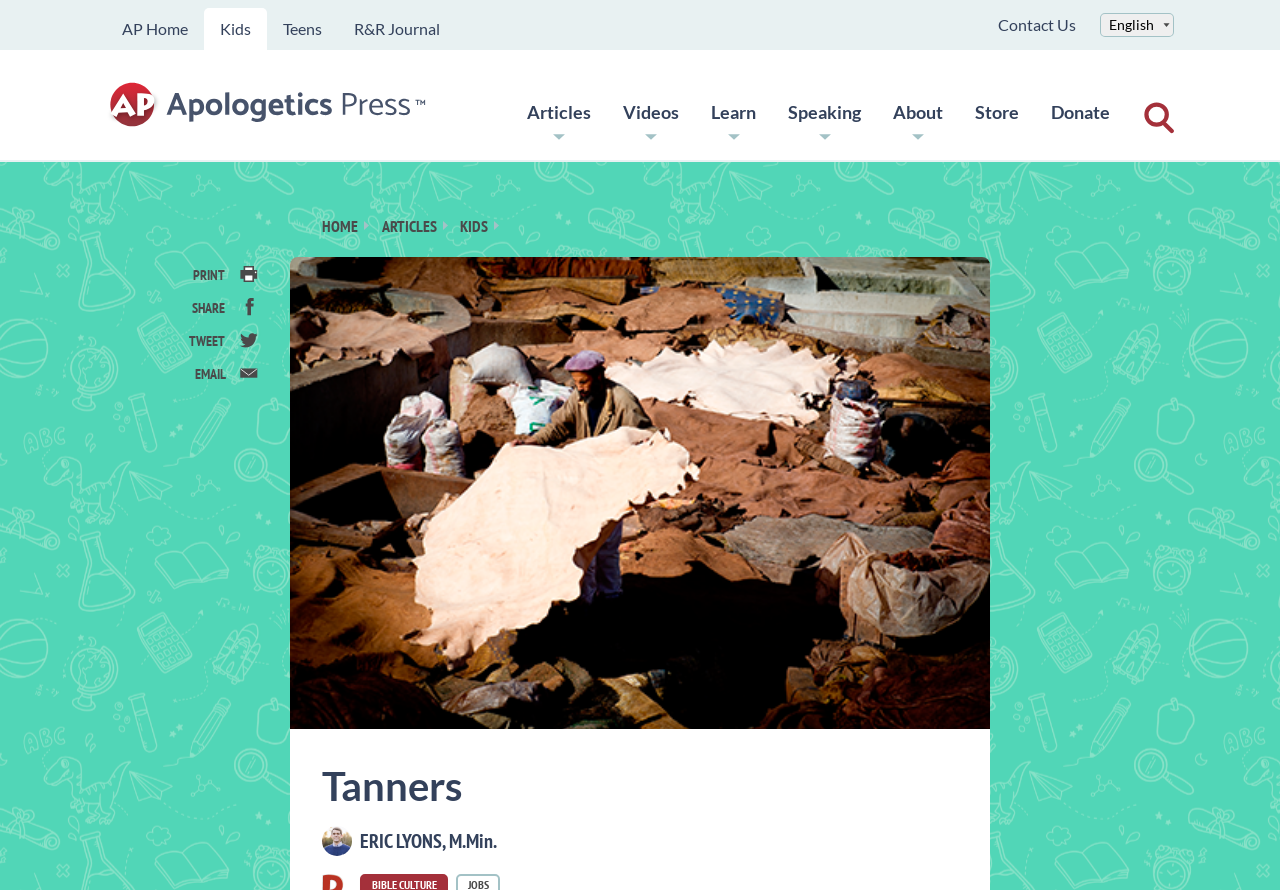Please identify the bounding box coordinates of where to click in order to follow the instruction: "search for something".

[0.892, 0.115, 0.917, 0.151]